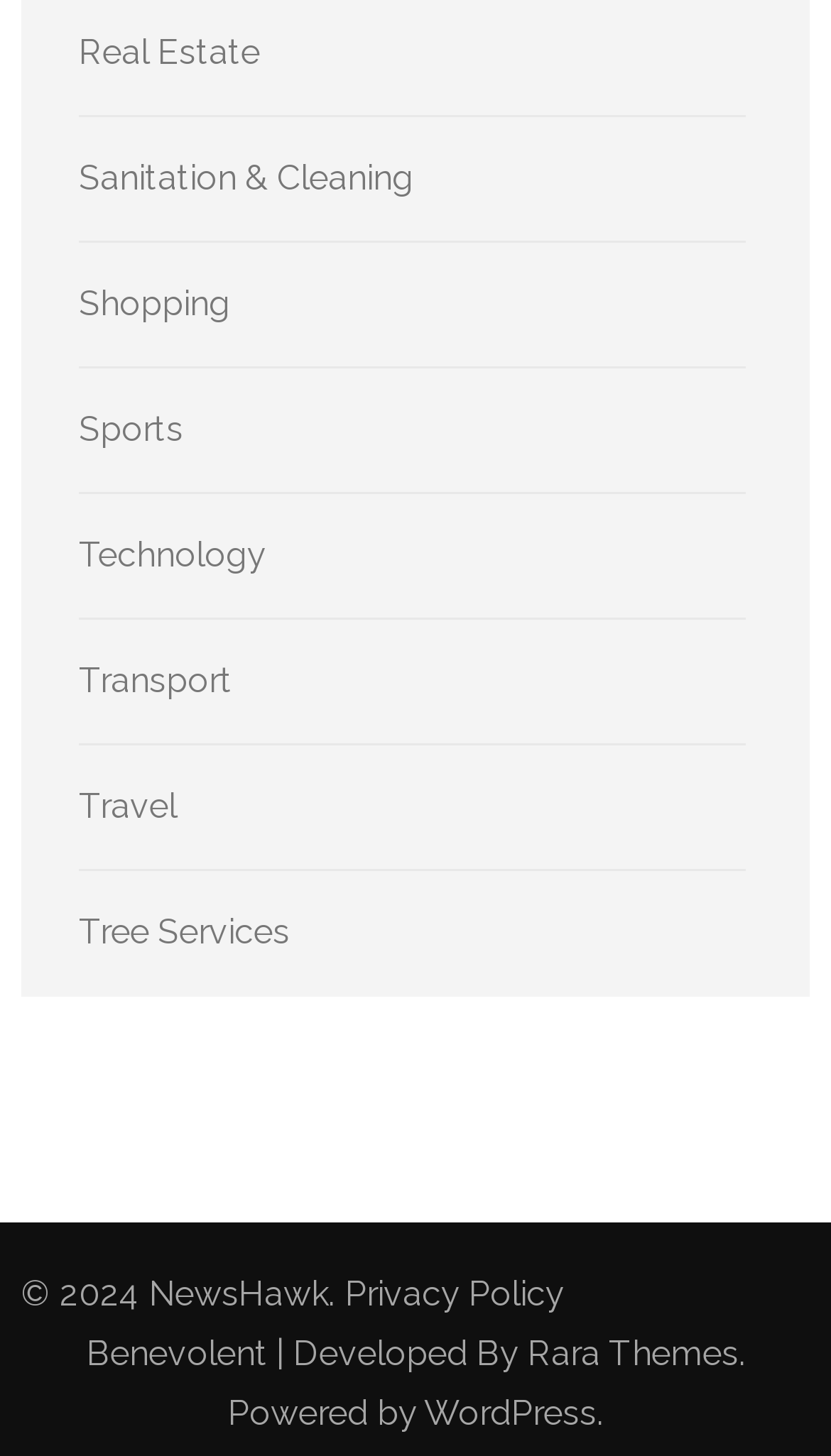Give a concise answer of one word or phrase to the question: 
What is the name of the theme developer?

Rara Themes